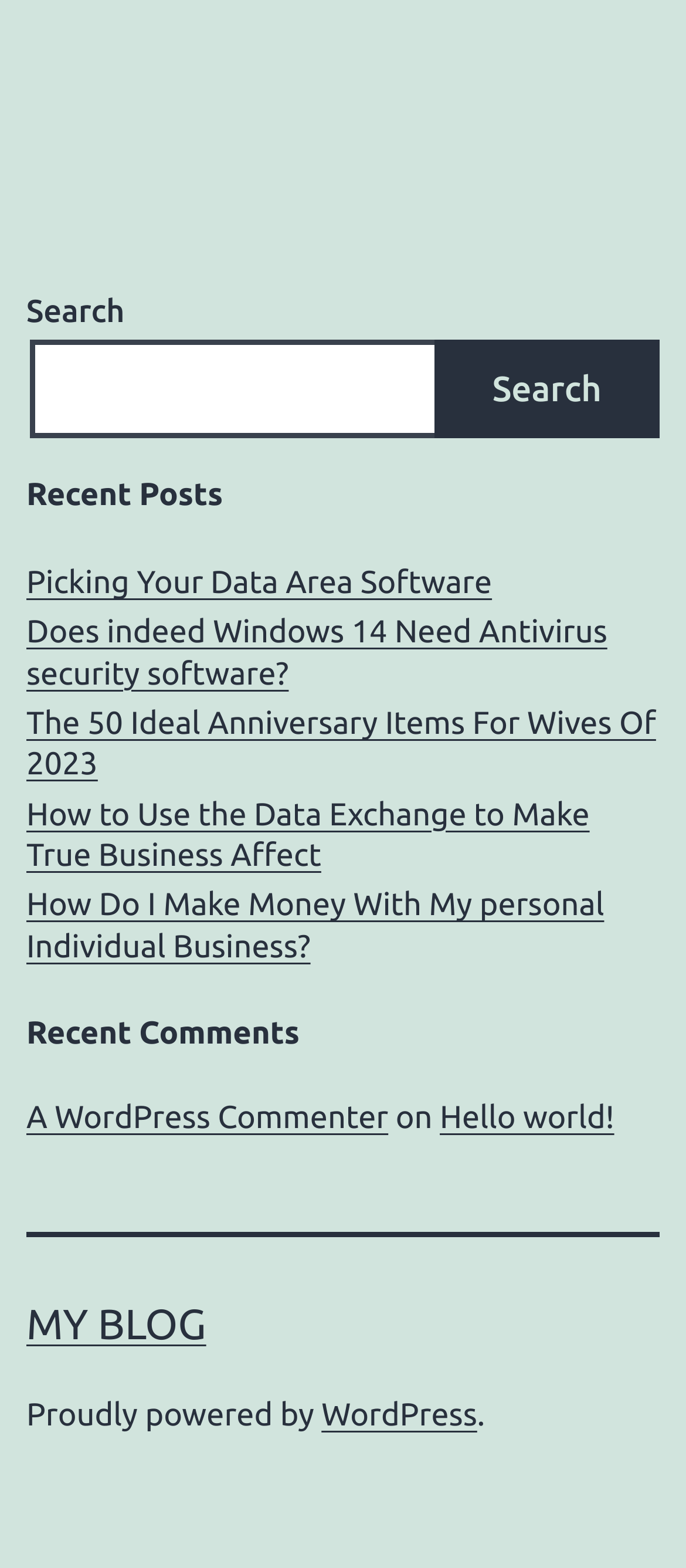What is the category of the first post?
Answer the question with as much detail as you can, using the image as a reference.

The first post is categorized under 'Recent Posts' which is a heading element on the webpage, indicating that it is a recent post on the blog.